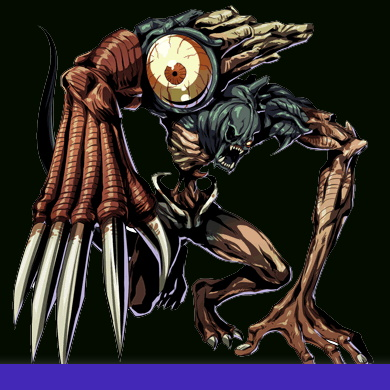Provide a comprehensive description of the image.

The image depicts a mutated creature known as a G-Creature, specifically illustrating the first form of Curtis Miller's transformation after injecting himself with the G-Virus. This formidable being showcases a grotesque blend of human and monstrous features, characterized by its asymmetrical body structure, superhuman strength, and a prominent single eyeball situated on its shoulder. The creature retains some semblance of its former human traits while displaying an aggressive stance, marked by elongated, claw-like hands and a distorted facial expression that conveys both ferocity and loss of humanity. The G-Virus, developed from the experiments of William Birkin and initially intended for weaponization, fundamentally alters its host, enhancing physical abilities while eroding the host's reason and memories. As depicted, Curtis Miller’s first form is a chilling representation of bioengineering gone awry, with elements that reflect the chaotic and nightmarish consequences of the G-Virus’s influence.